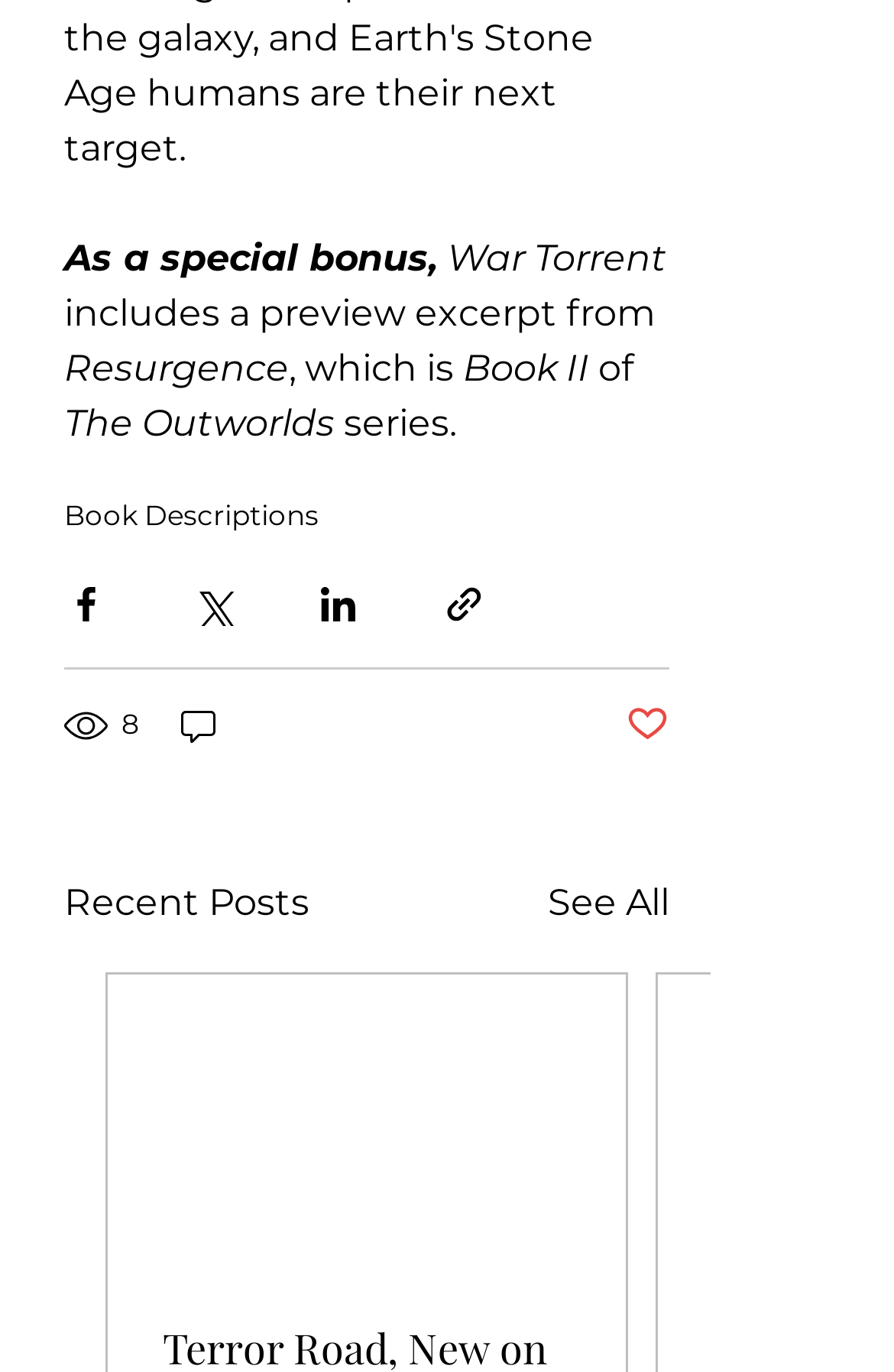Using the provided element description: "Post not marked as liked", determine the bounding box coordinates of the corresponding UI element in the screenshot.

[0.7, 0.511, 0.749, 0.546]